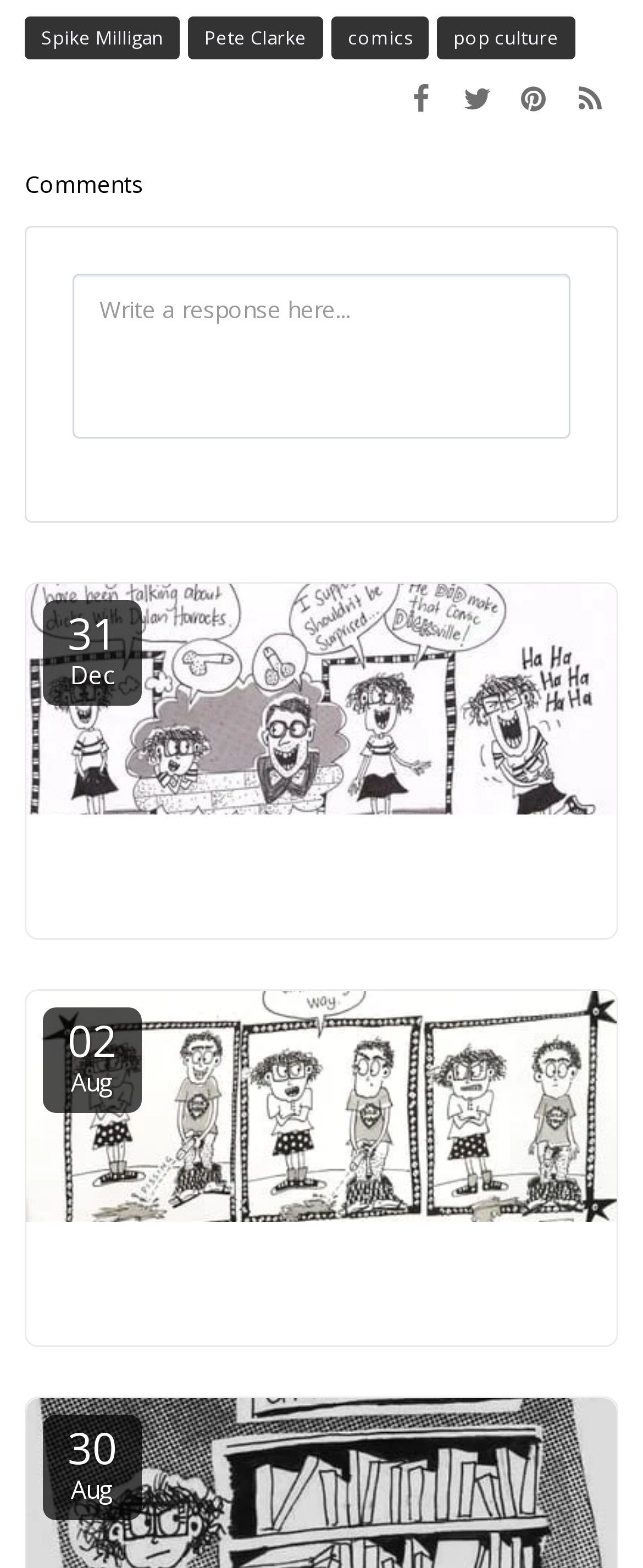Specify the bounding box coordinates of the area to click in order to follow the given instruction: "Click on Spike Milligan."

[0.038, 0.011, 0.279, 0.038]